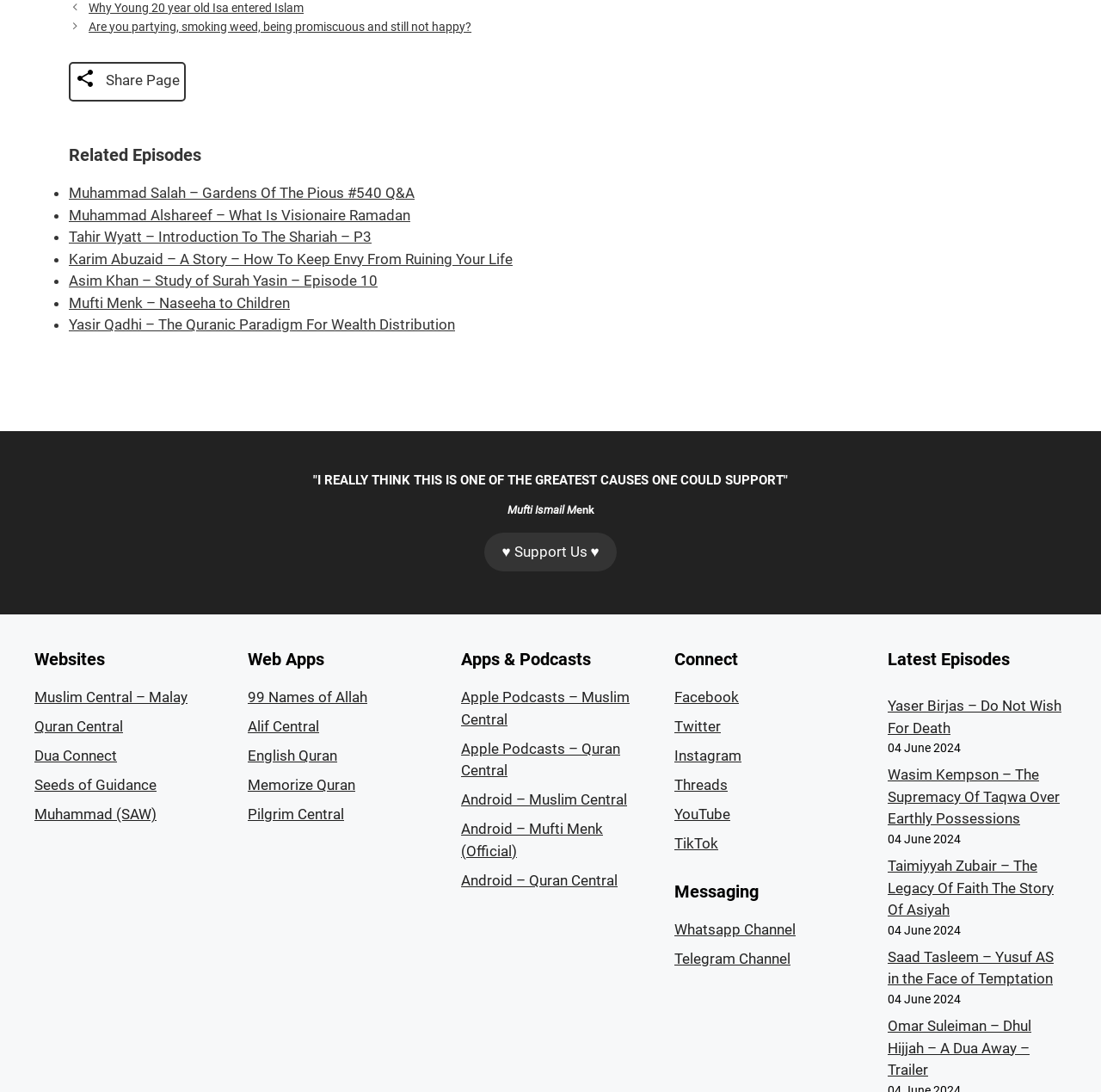Predict the bounding box of the UI element based on the description: "Seeds of Guidance". The coordinates should be four float numbers between 0 and 1, formatted as [left, top, right, bottom].

[0.031, 0.711, 0.142, 0.727]